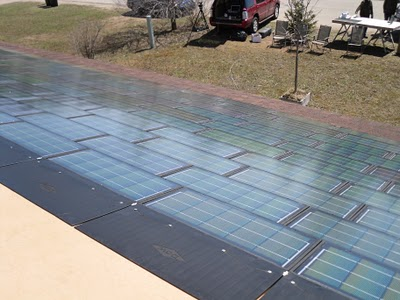Convey a detailed narrative of what is depicted in the image.

The image showcases a rooftop covered with solar shingles, demonstrating a modern approach to solar energy. The shingles, designed to resemble traditional roofing materials, integrate seamlessly into the structure, highlighting an innovative alternative to conventional solar panels. The scene captures a clear day, illuminating the sleek surfaces of the solar shingles and revealing a grid-like pattern that emphasizes their arrangement. In the background, a grassy area with a few trees and parked vehicles can be seen, contextualizing the installation within a residential setting and showcasing the growing trend of utilizing renewable energy sources for everyday homes. The image resonates with the increasing awareness of solar power as a clean, efficient, and cost-effective solution to energy needs, further supporting the narrative of sustainability and eco-friendliness in modern construction.